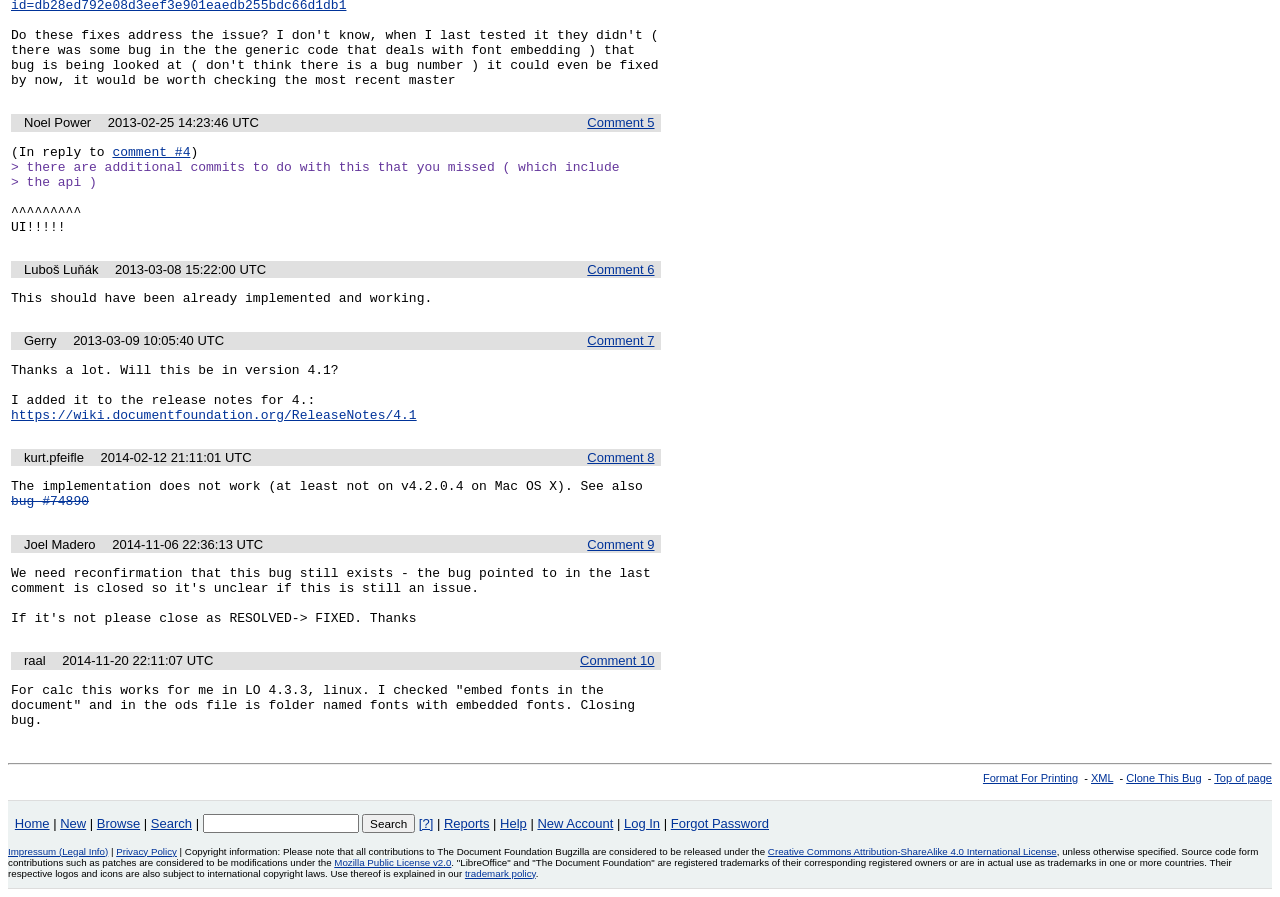Provide the bounding box coordinates of the HTML element this sentence describes: "  Christening Gifts Ideas". The bounding box coordinates consist of four float numbers between 0 and 1, i.e., [left, top, right, bottom].

None